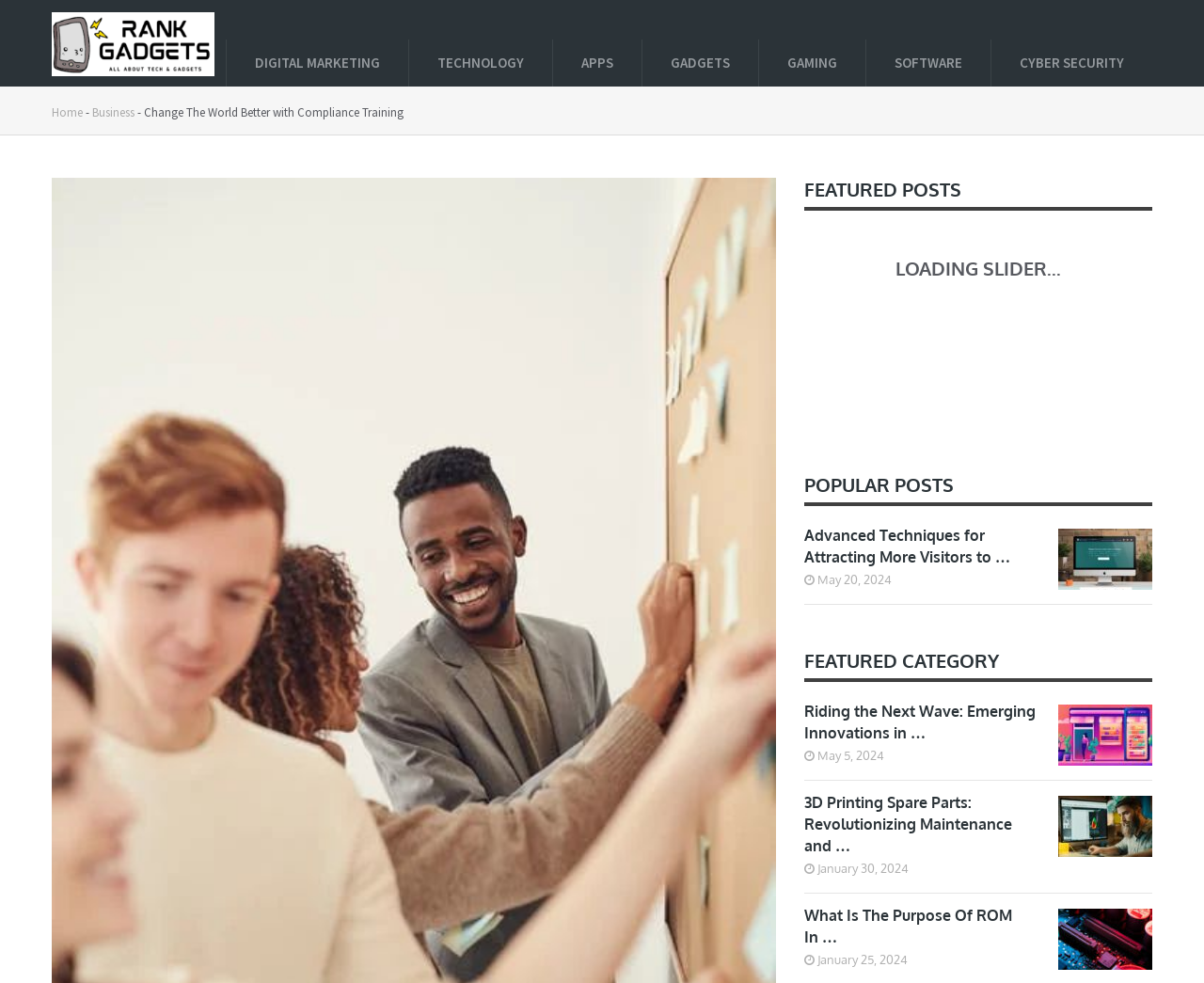Explain in detail what you observe on this webpage.

The webpage is titled "Change The World Better with Compliance Training - Rank Gadgets" and has a prominent heading "Rank Gadgets" at the top left corner. Below the heading, there are six links arranged horizontally, labeled as "DIGITAL MARKETING", "TECHNOLOGY", "APPS", "GADGETS", "GAMING", and "SOFTWARE", followed by "CYBER SECURITY" at the far right.

Underneath these links, there is a navigation section with breadcrumbs, which includes links to "Home" and "Business", separated by a static text "-". The navigation section also displays the title "Change The World Better with Compliance Training" in a larger font.

The main content of the webpage is divided into three sections. The first section is labeled "FEATURED POSTS" and contains a single article with an image, title, and date "May 20, 2024". The second section is labeled "POPULAR POSTS" and features three articles, each with an image, title, and date. The dates range from January 25, 2024, to May 5, 2024. The third section is labeled "FEATURED CATEGORY" and displays three articles with images, titles, and dates, similar to the "POPULAR POSTS" section.

Throughout the webpage, there are a total of six images, each accompanying an article. The articles are arranged in a grid-like structure, with the images aligned to the right and the text to the left. The overall layout is organized, with clear headings and concise text.